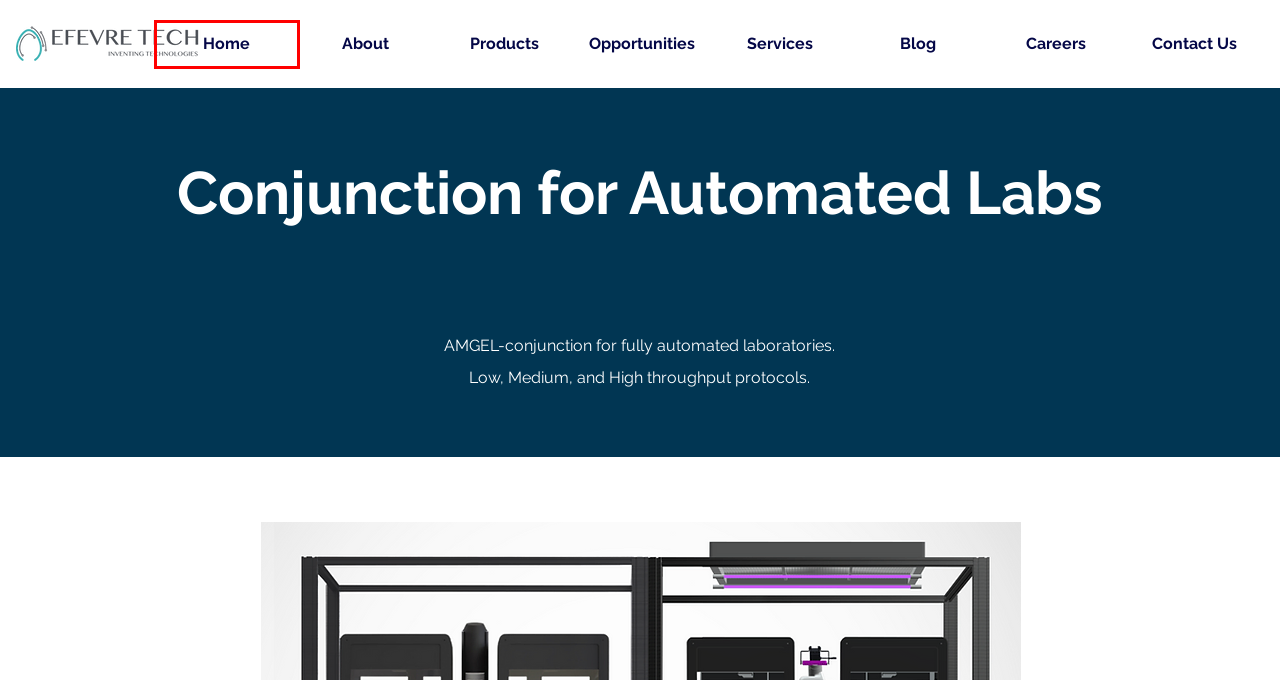With the provided webpage screenshot containing a red bounding box around a UI element, determine which description best matches the new webpage that appears after clicking the selected element. The choices are:
A. Home | Efevre Tech Ltd
B. Blog | Efevre Tech Ltd
C. Opportunities | Efevre Tech Ltd
D. About | Efevre Tech Ltd
E. Contact Us | Efevre Tech Ltd
F. Careers | Efevre Tech Ltd
G. Products | Efevre Tech Ltd
H. Services | Efevre Tech Ltd

A